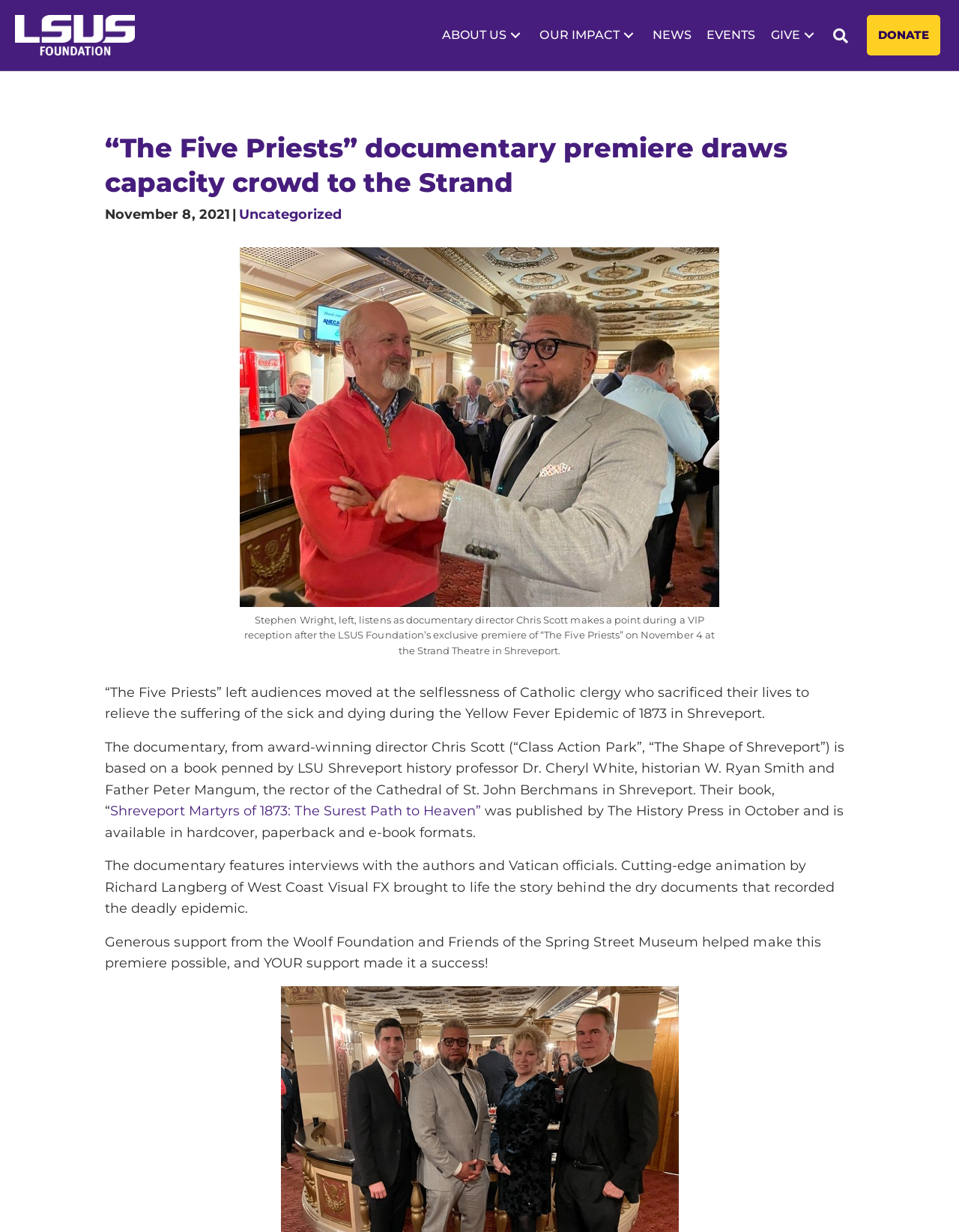Provide a one-word or brief phrase answer to the question:
What is the name of the foundation that supported the premiere of the documentary?

Woolf Foundation